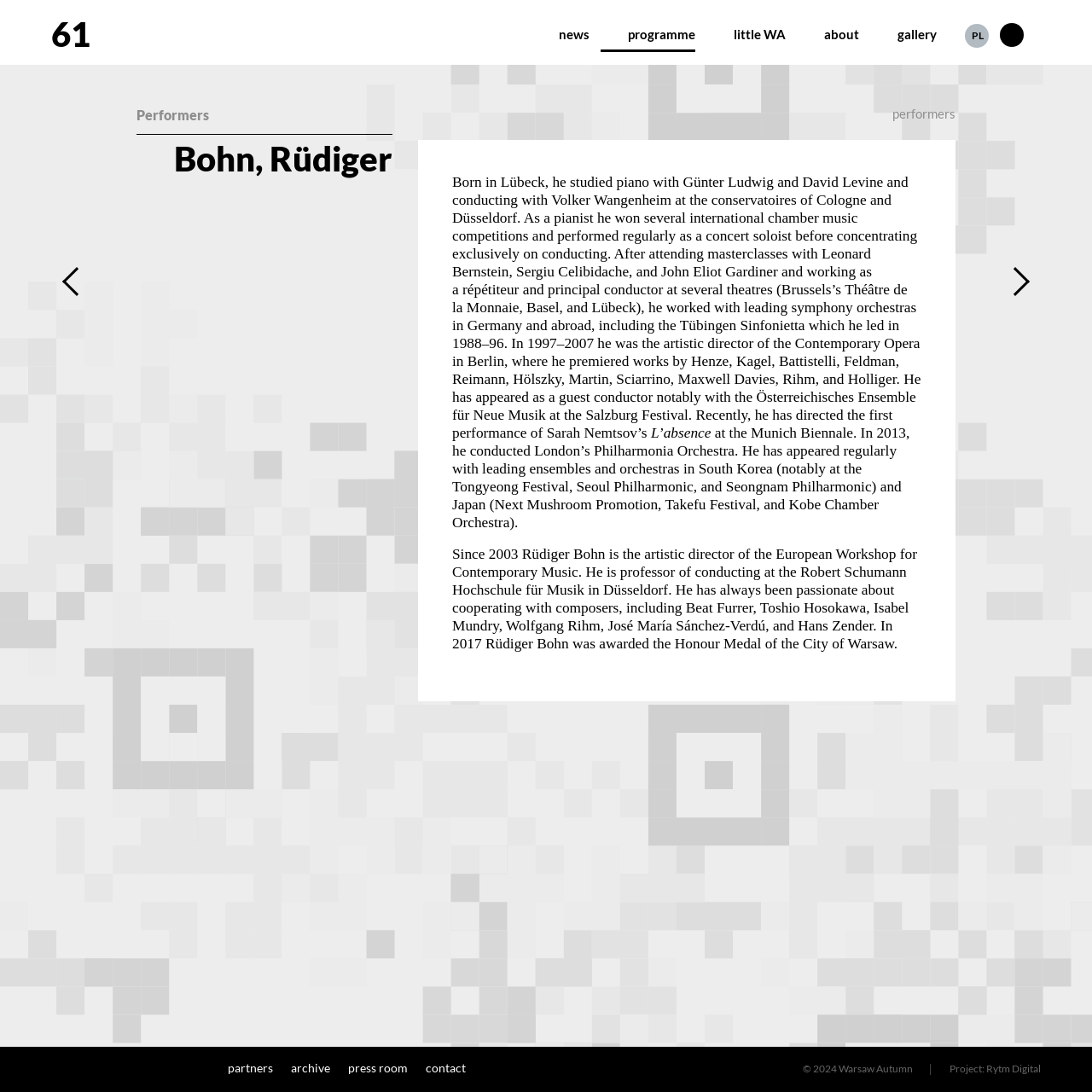Analyze the image and deliver a detailed answer to the question: What is the name of the festival where Rüdiger Bohn premiered Sarah Nemtsov's work?

The webpage mentions that Rüdiger Bohn directed the first performance of Sarah Nemtsov's 'L’absence' at the Munich Biennale.